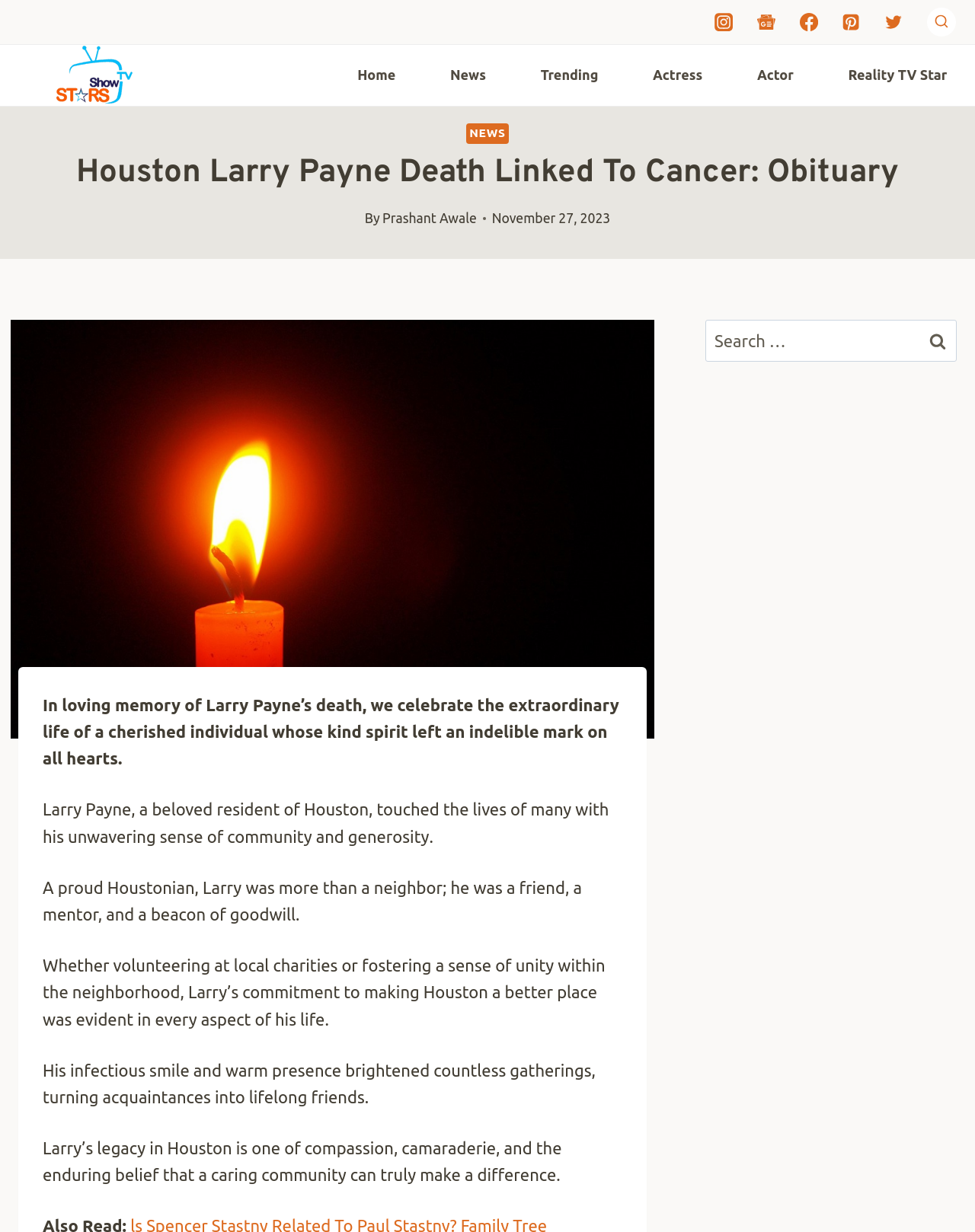What is the purpose of the search box?
Please look at the screenshot and answer using one word or phrase.

To search for news